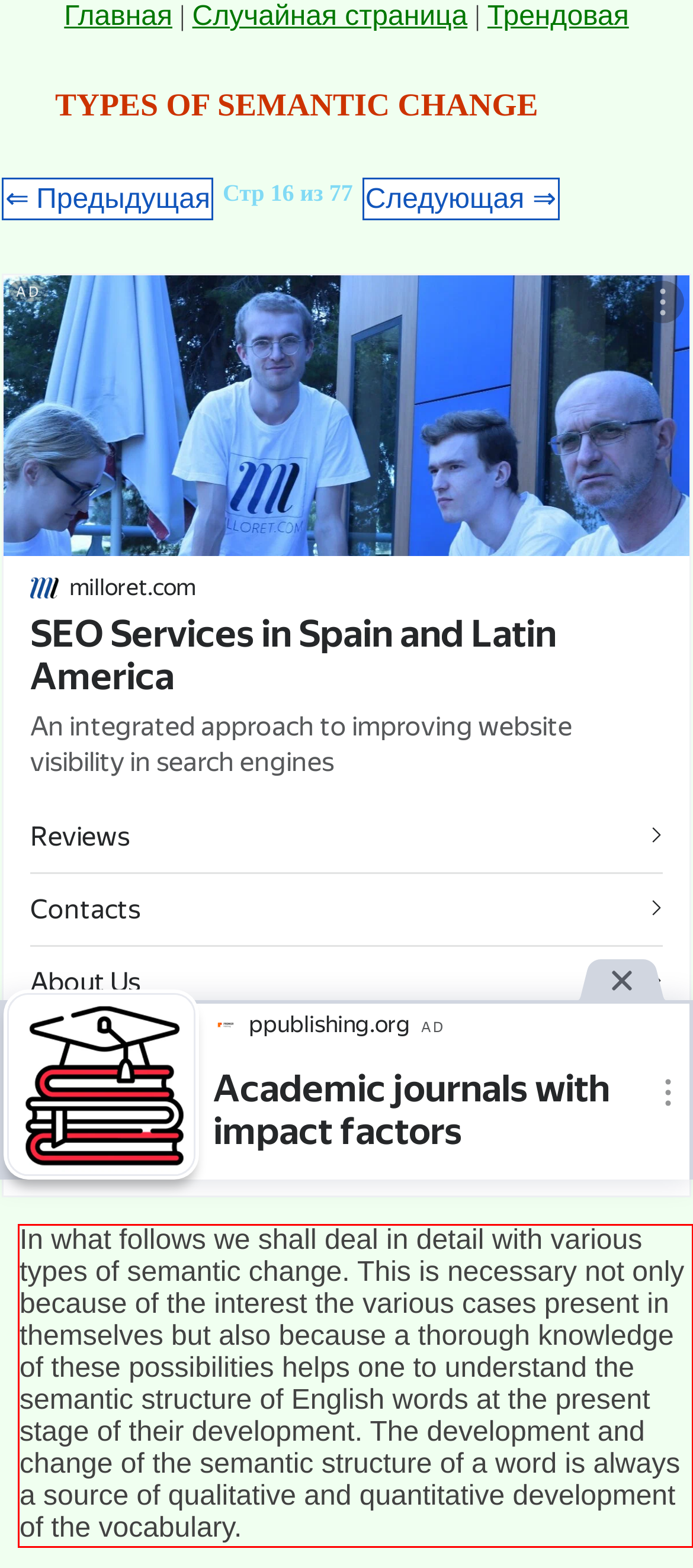You are provided with a screenshot of a webpage featuring a red rectangle bounding box. Extract the text content within this red bounding box using OCR.

In what follows we shall deal in detail with various types of semantic change. This is necessary not only because of the interest the various cases present in themselves but also because a thorough knowledge of these possibilities helps one to understand the semantic structure of English words at the present stage of their development. The development and change of the semantic structure of a word is always a source of qualitative and quantitative development of the vocabulary.